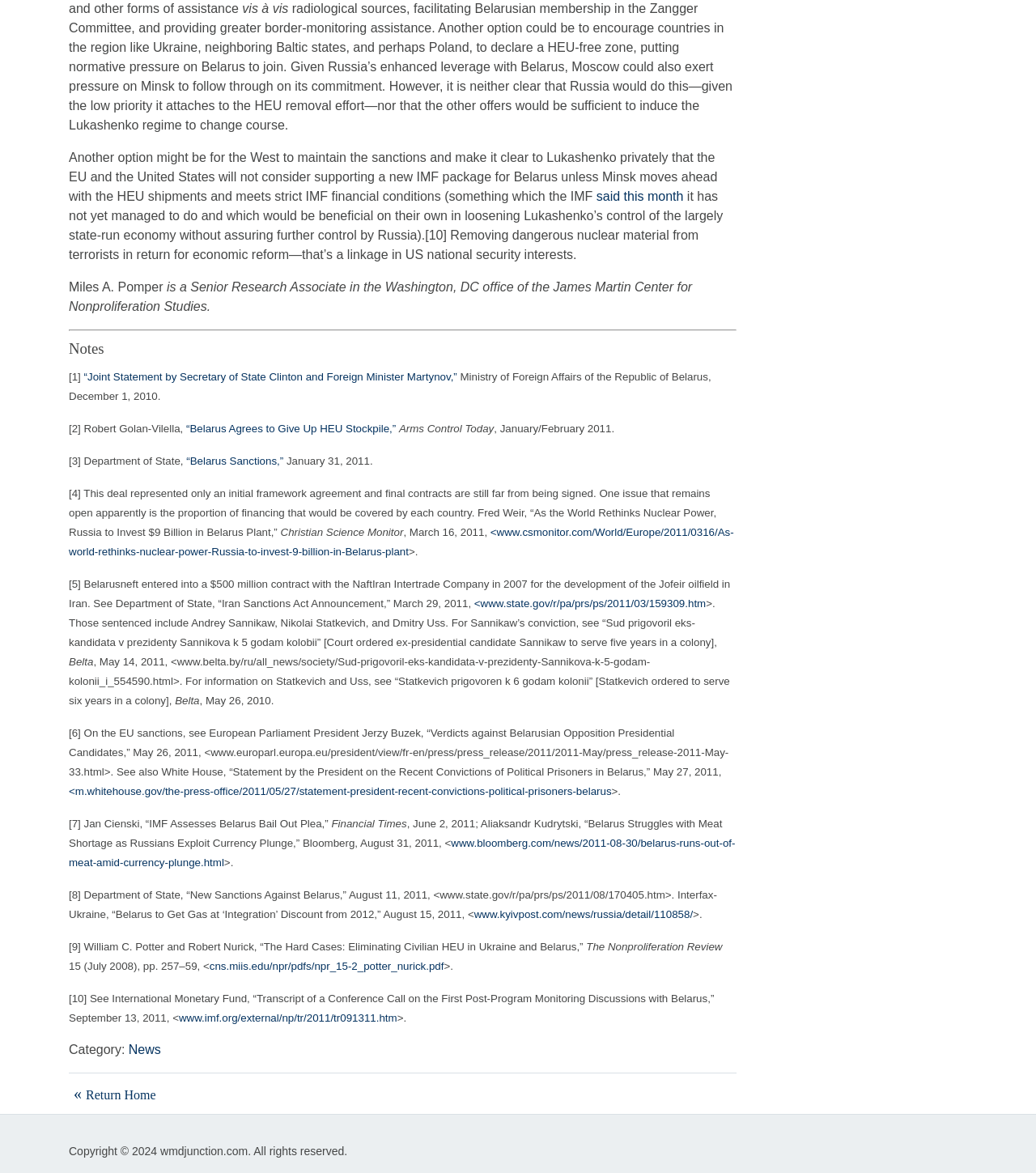Provide the bounding box coordinates for the UI element described in this sentence: "said this month". The coordinates should be four float values between 0 and 1, i.e., [left, top, right, bottom].

[0.576, 0.161, 0.66, 0.173]